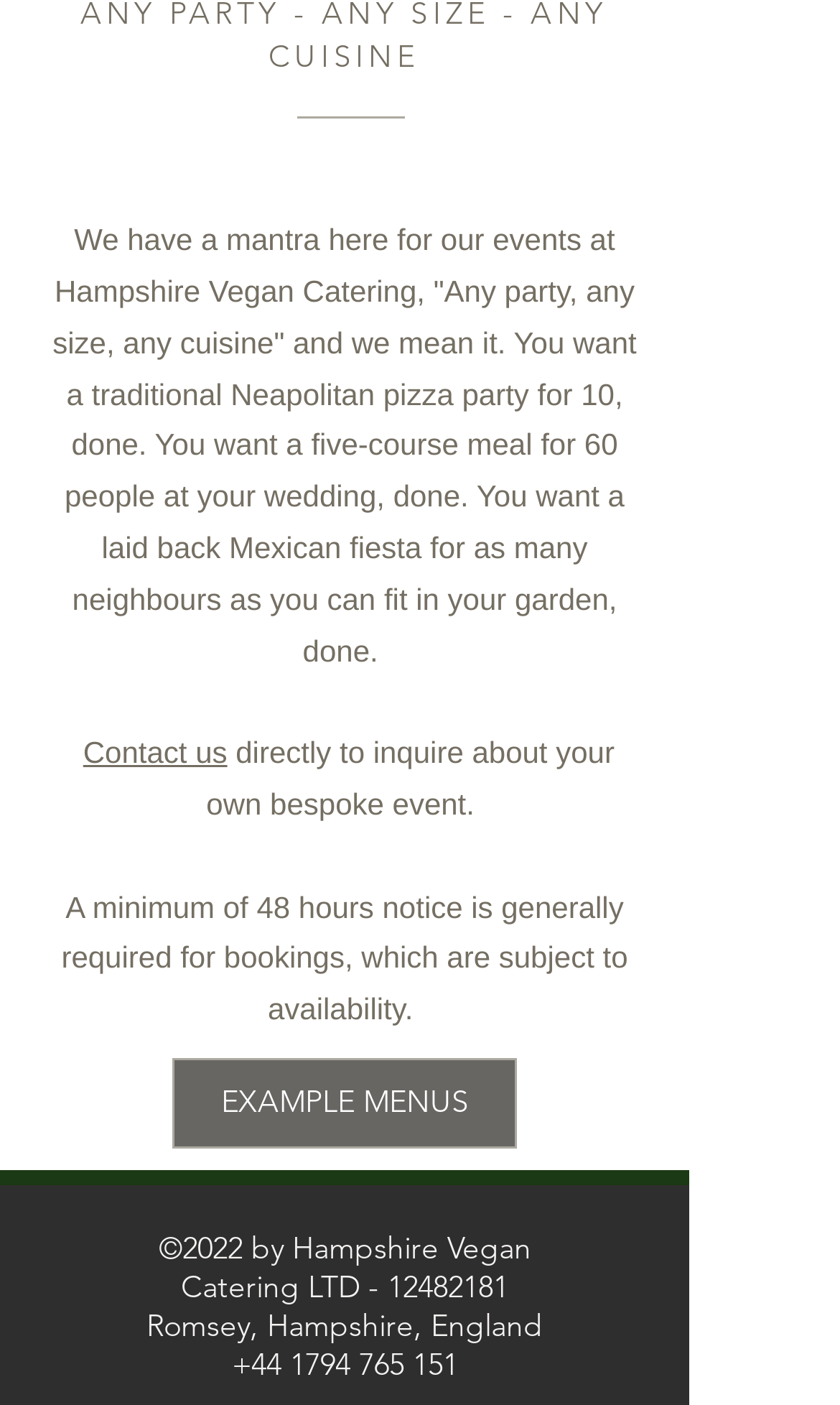What is the company's location?
Respond to the question with a well-detailed and thorough answer.

The company's location is mentioned at the bottom of the webpage, which states 'Romsey, Hampshire, England'.